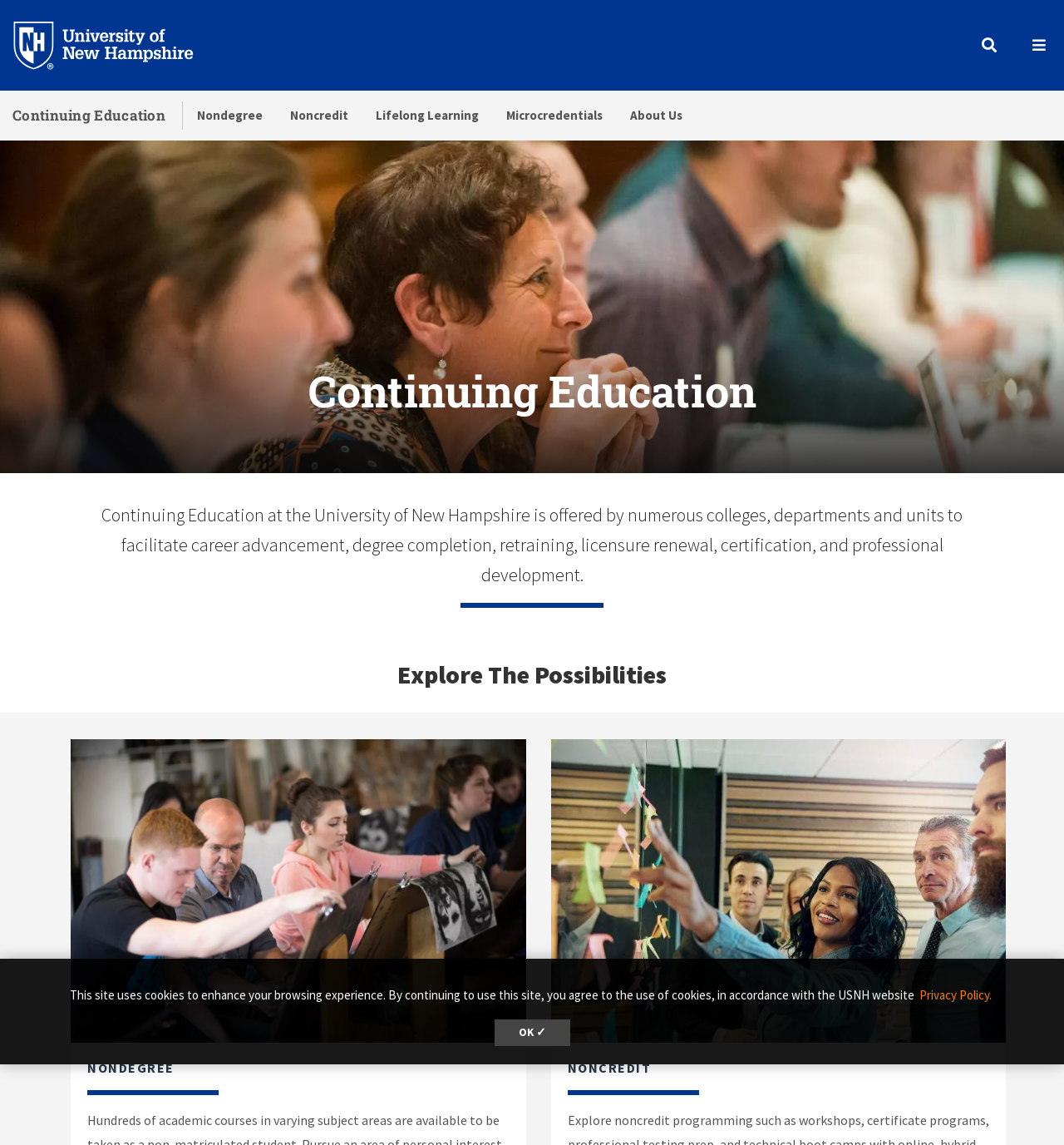Can you show the bounding box coordinates of the region to click on to complete the task described in the instruction: "dismiss cookie message"?

[0.464, 0.89, 0.536, 0.913]